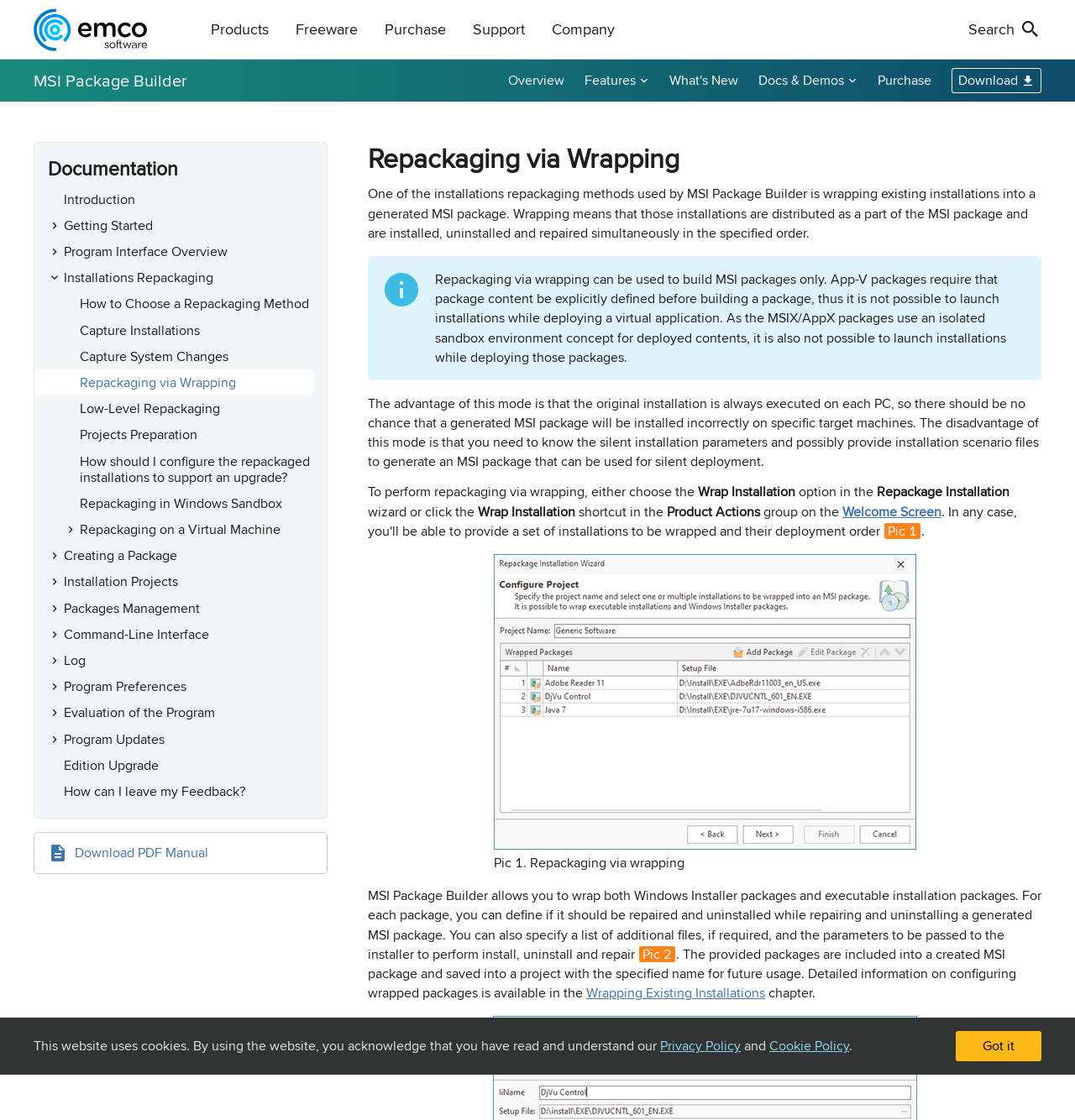Determine the bounding box coordinates for the area that should be clicked to carry out the following instruction: "Learn about the Installation Suite".

[0.031, 0.272, 0.147, 0.289]